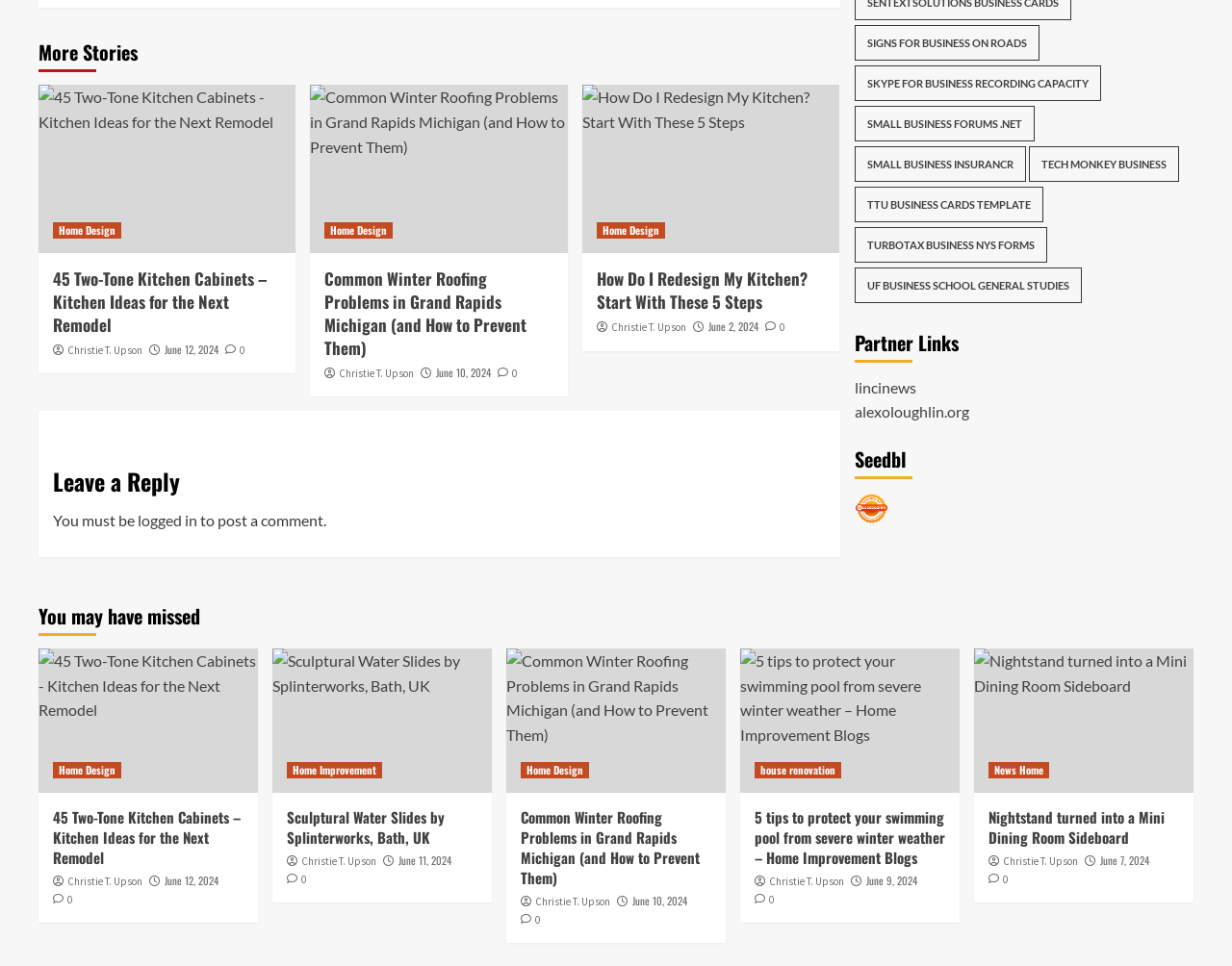Please mark the clickable region by giving the bounding box coordinates needed to complete this instruction: "Click on 'Leave a Reply'".

[0.043, 0.47, 0.67, 0.526]